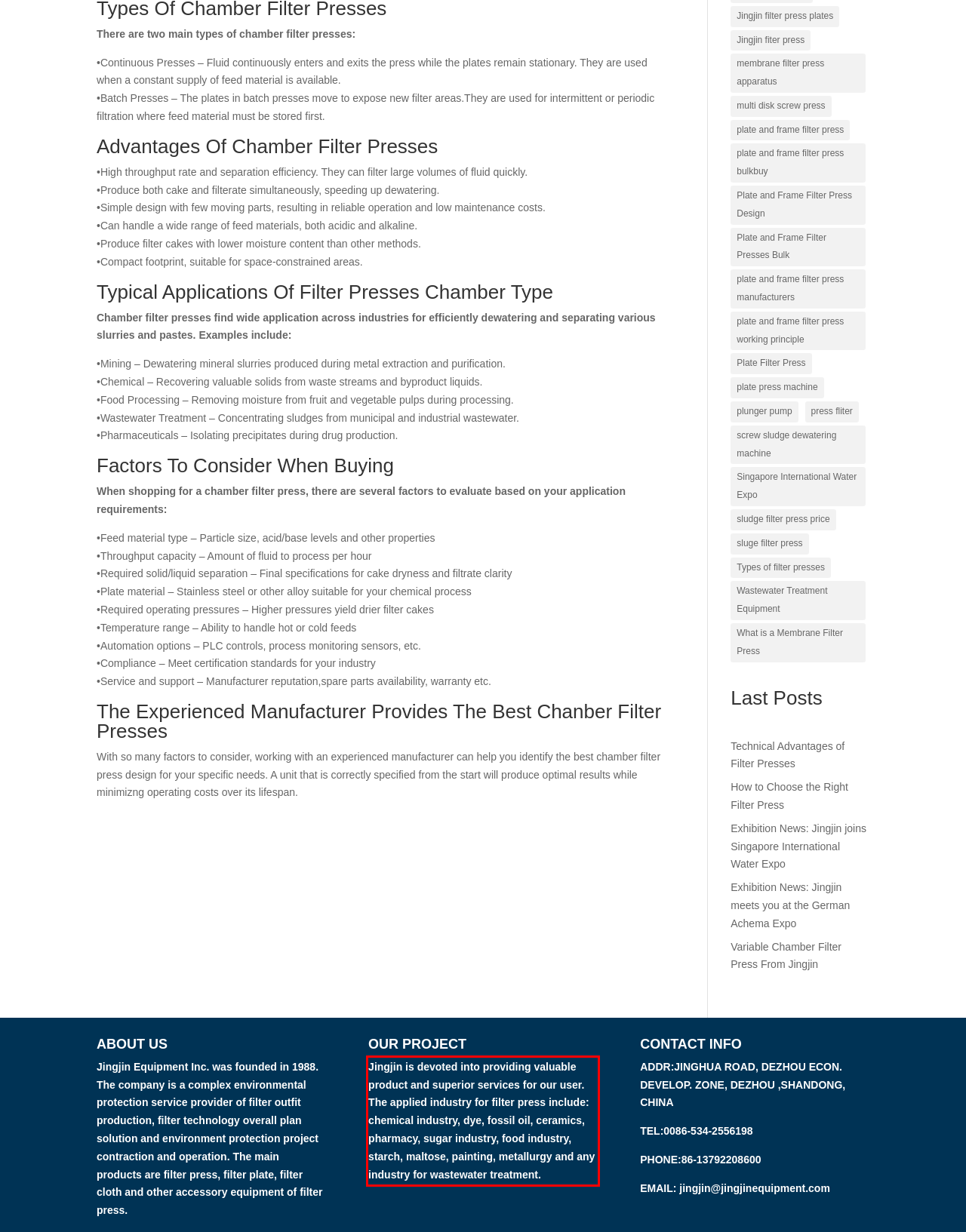You are provided with a screenshot of a webpage that includes a UI element enclosed in a red rectangle. Extract the text content inside this red rectangle.

Jingjin is devoted into providing valuable product and superior services for our user. The applied industry for filter press include: chemical industry, dye, fossil oil, ceramics, pharmacy, sugar industry, food industry, starch, maltose, painting, metallurgy and any industry for wastewater treatment.